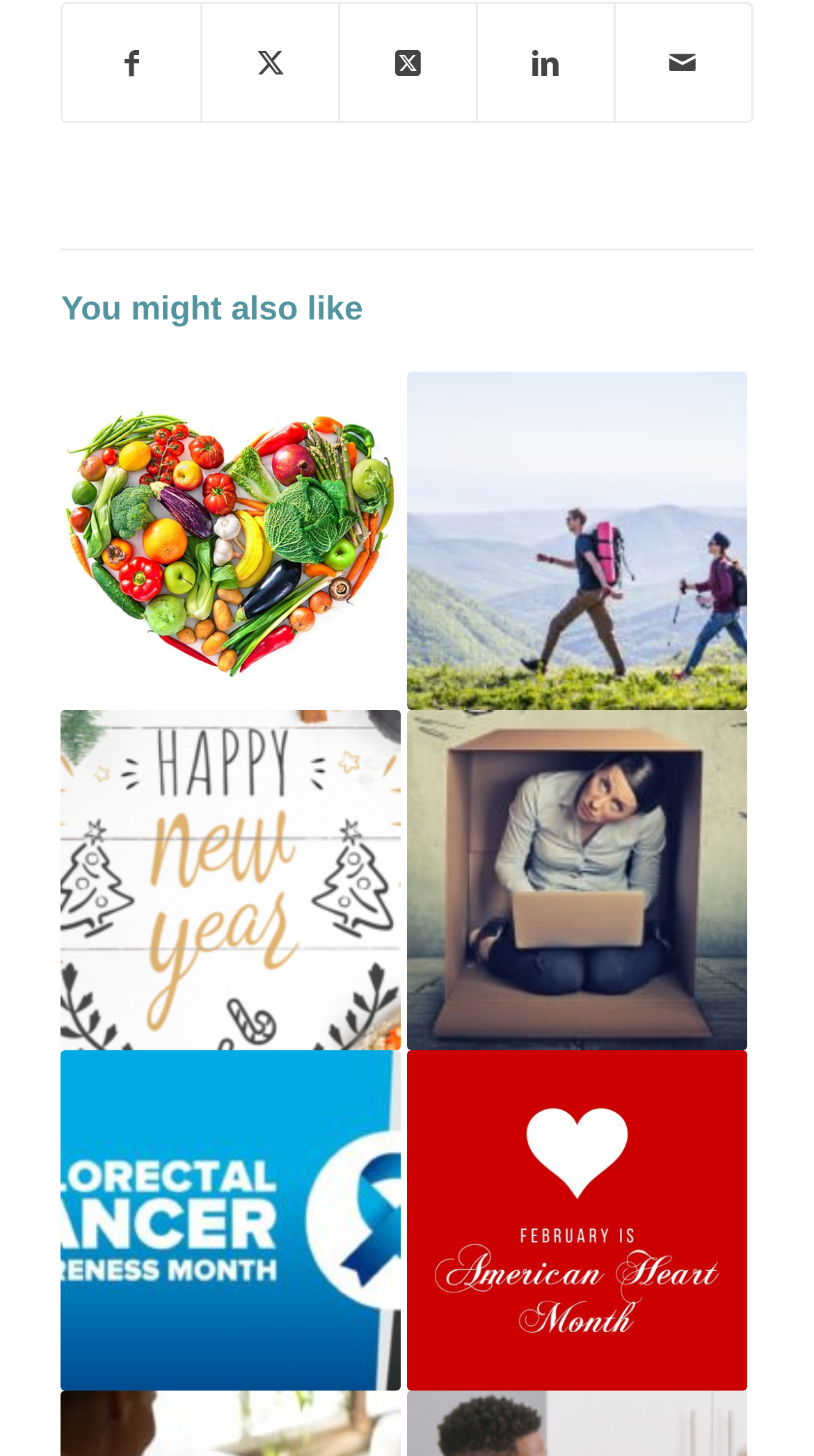Identify the bounding box coordinates for the element that needs to be clicked to fulfill this instruction: "Read about 1-in-5 People with Diabetes Don’t Know They Have It". Provide the coordinates in the format of four float numbers between 0 and 1: [left, top, right, bottom].

[0.075, 0.255, 0.492, 0.488]